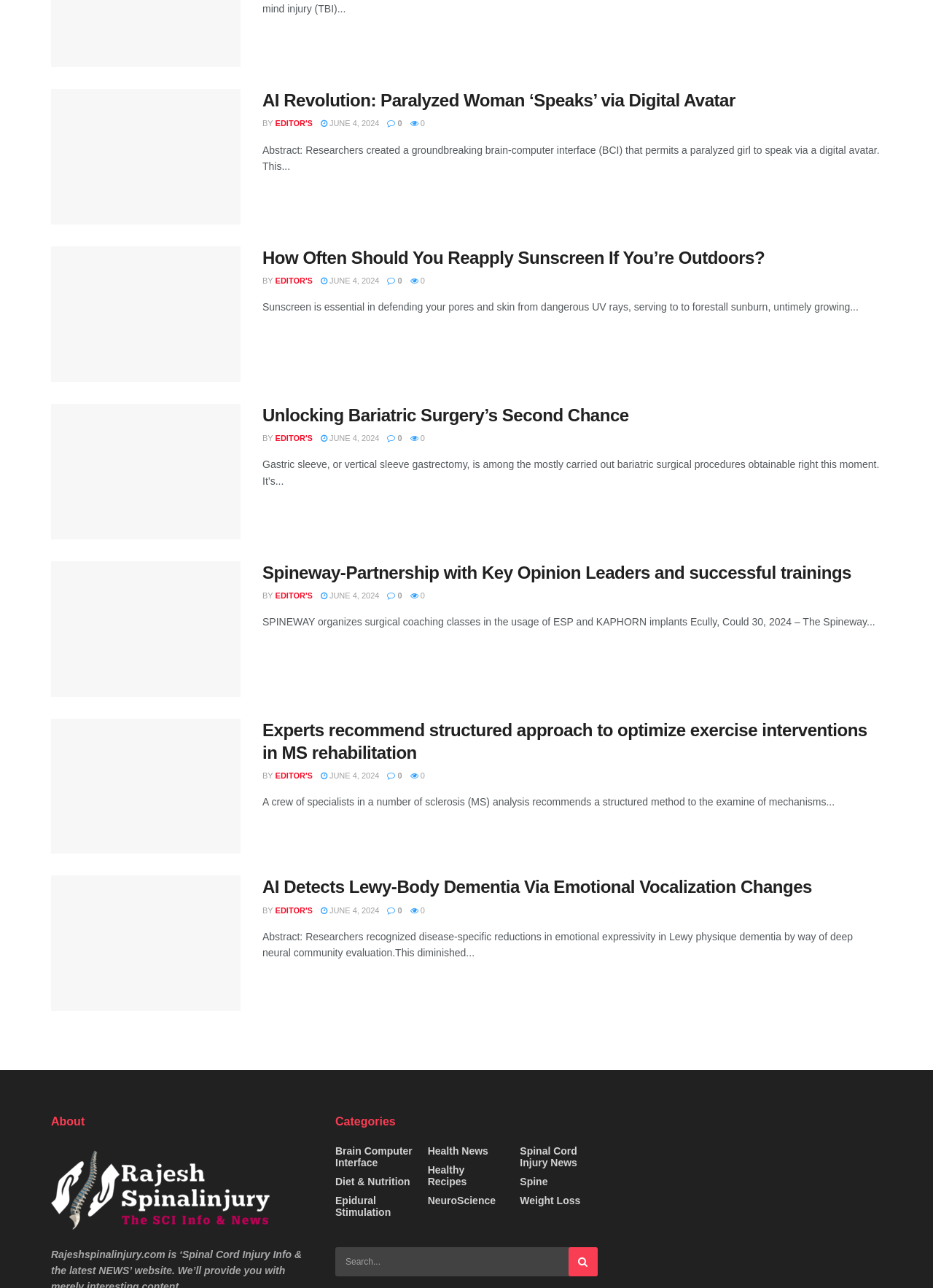How many categories are listed on the webpage?
Using the image as a reference, deliver a detailed and thorough answer to the question.

The webpage lists categories such as 'Brain Computer Interface', 'Diet & Nutrition', 'Epidural Stimulation', and so on. After counting, I found that there are 10 categories in total.